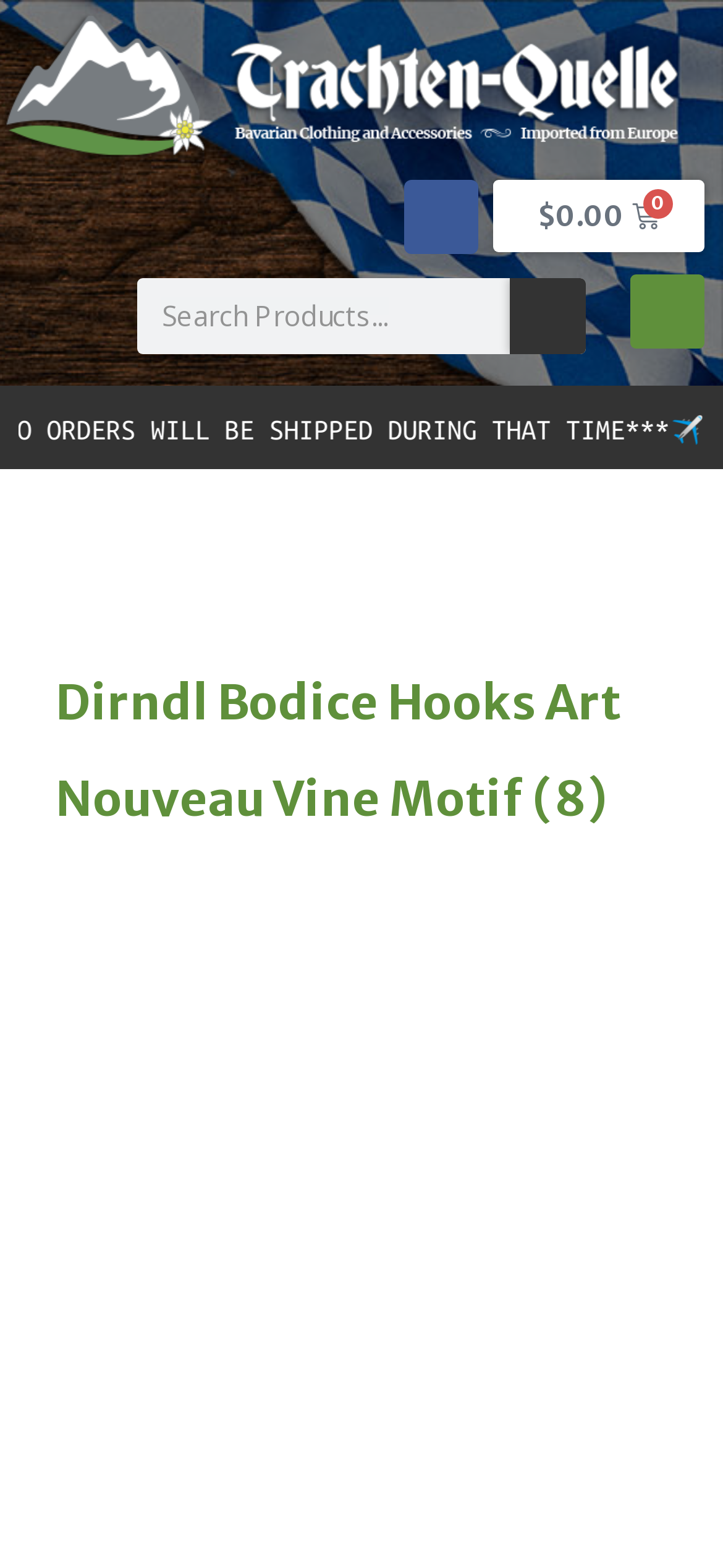Use a single word or phrase to answer the following:
What is the price of the item?

$0.00